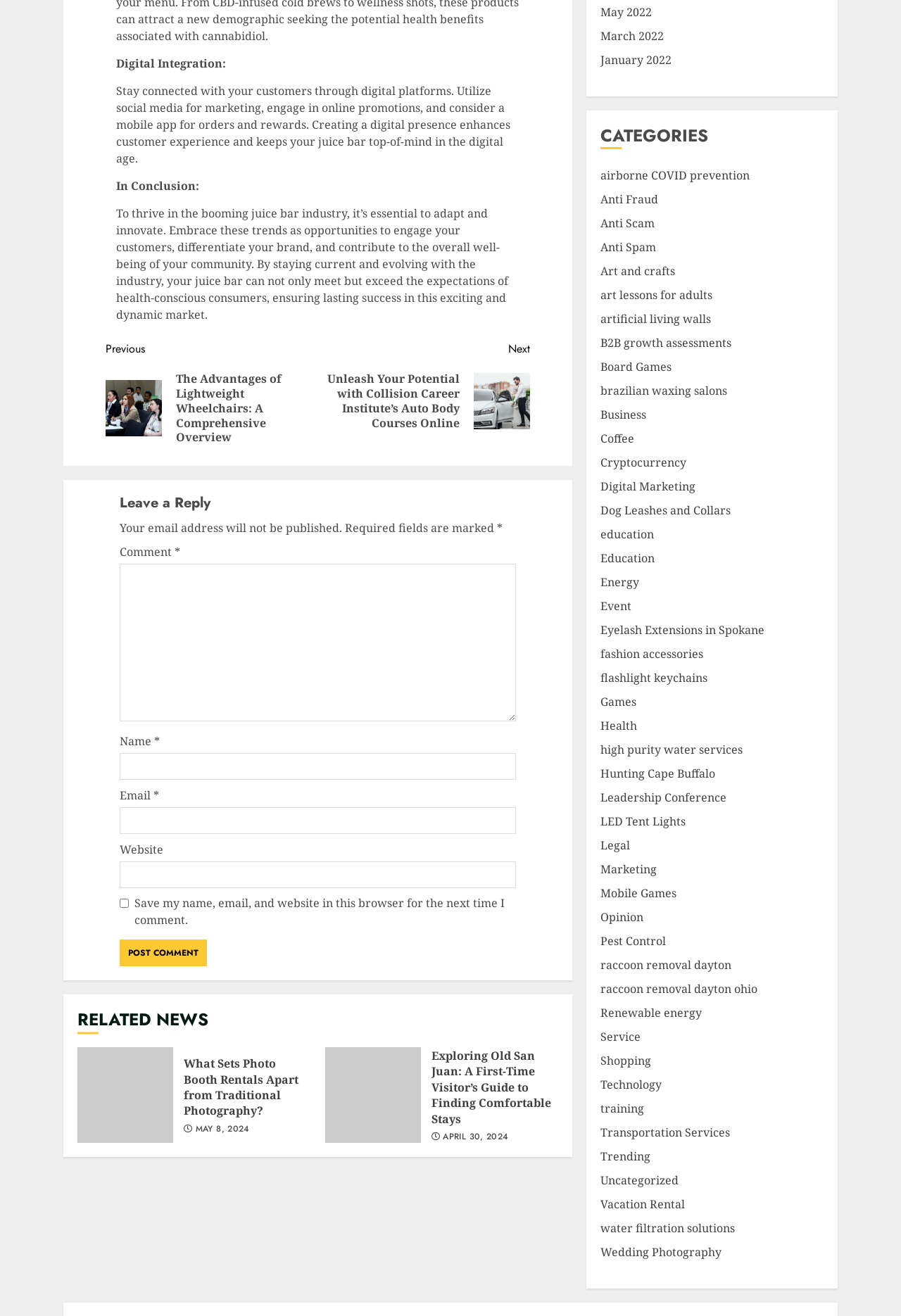Please determine the bounding box coordinates for the element that should be clicked to follow these instructions: "Click the 'HOME' link".

None